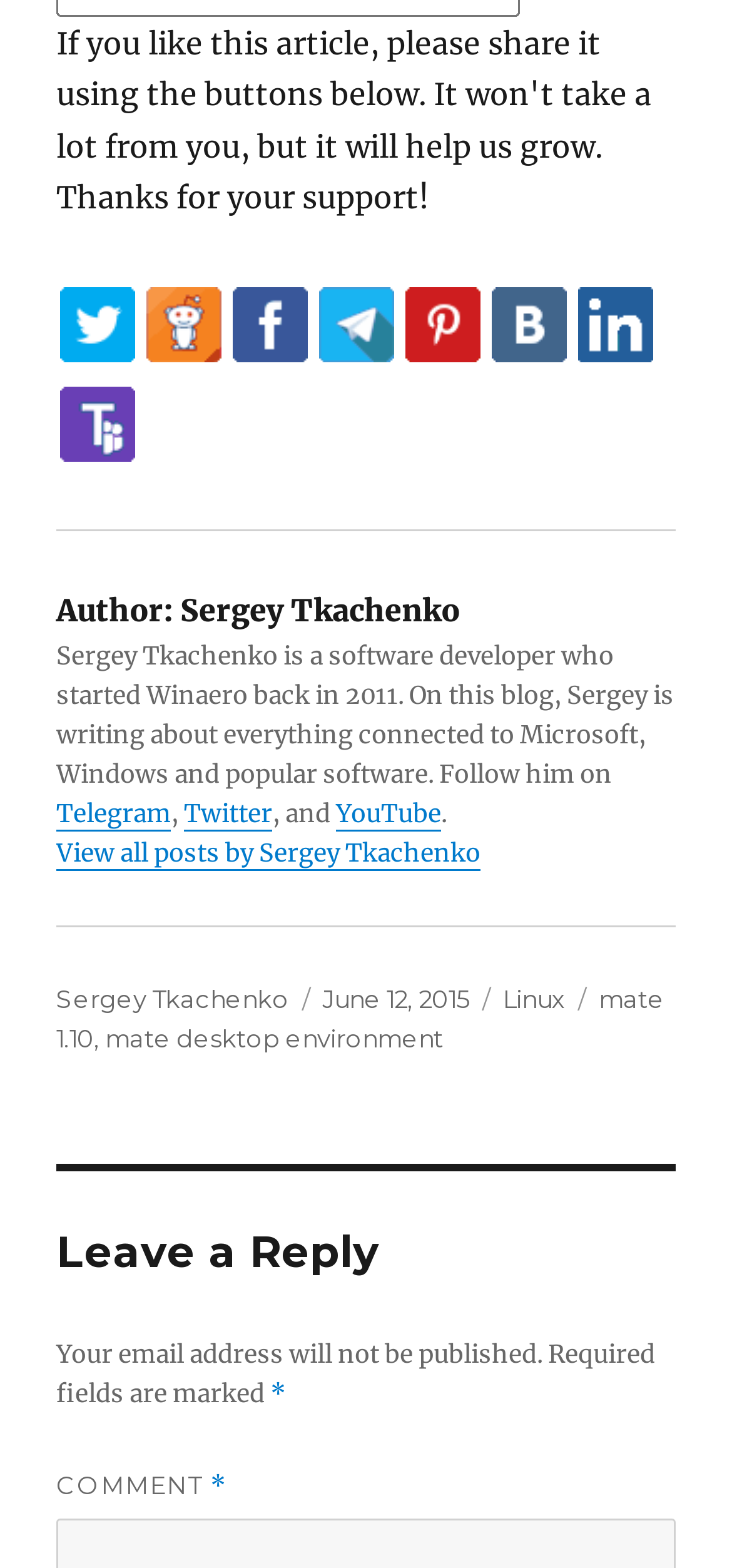Specify the bounding box coordinates of the area to click in order to execute this command: 'Click on the 'opioid' link'. The coordinates should consist of four float numbers ranging from 0 to 1, and should be formatted as [left, top, right, bottom].

None